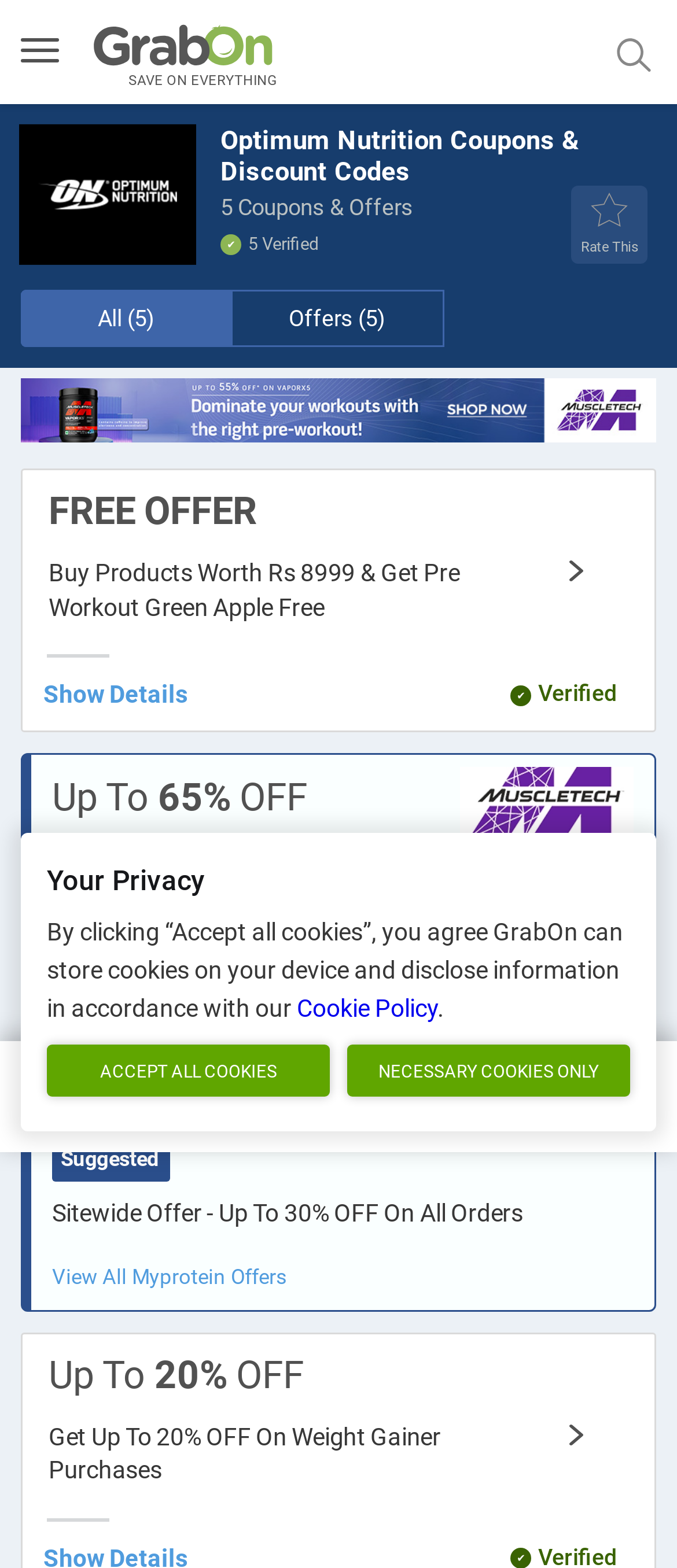Locate the bounding box coordinates of the clickable area needed to fulfill the instruction: "Visit the store".

[0.073, 0.115, 0.245, 0.133]